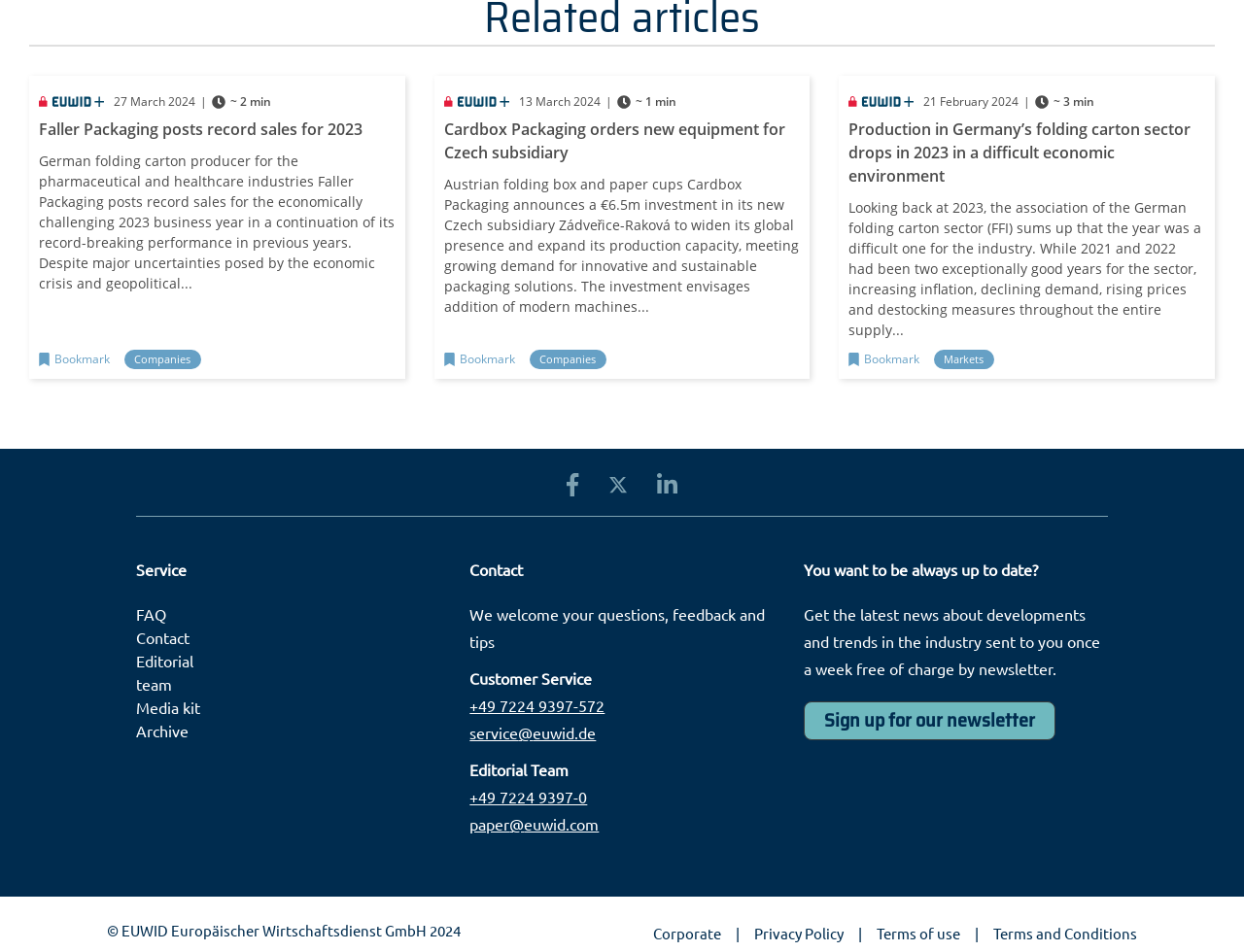Please identify the bounding box coordinates of the region to click in order to complete the given instruction: "Read news about Faller Packaging". The coordinates should be four float numbers between 0 and 1, i.e., [left, top, right, bottom].

[0.031, 0.124, 0.291, 0.147]